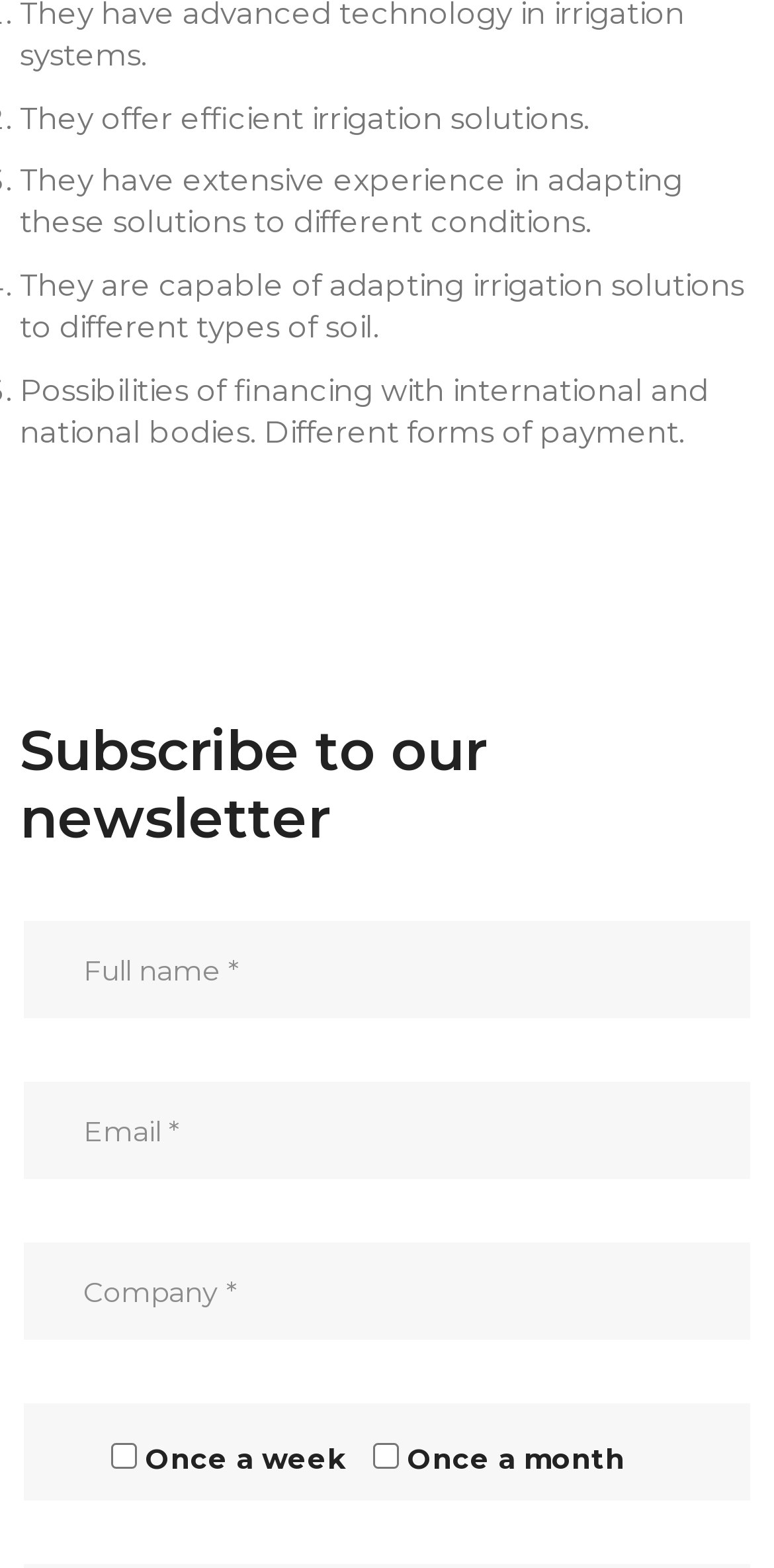Please reply with a single word or brief phrase to the question: 
What is the company's expertise?

Irrigation solutions